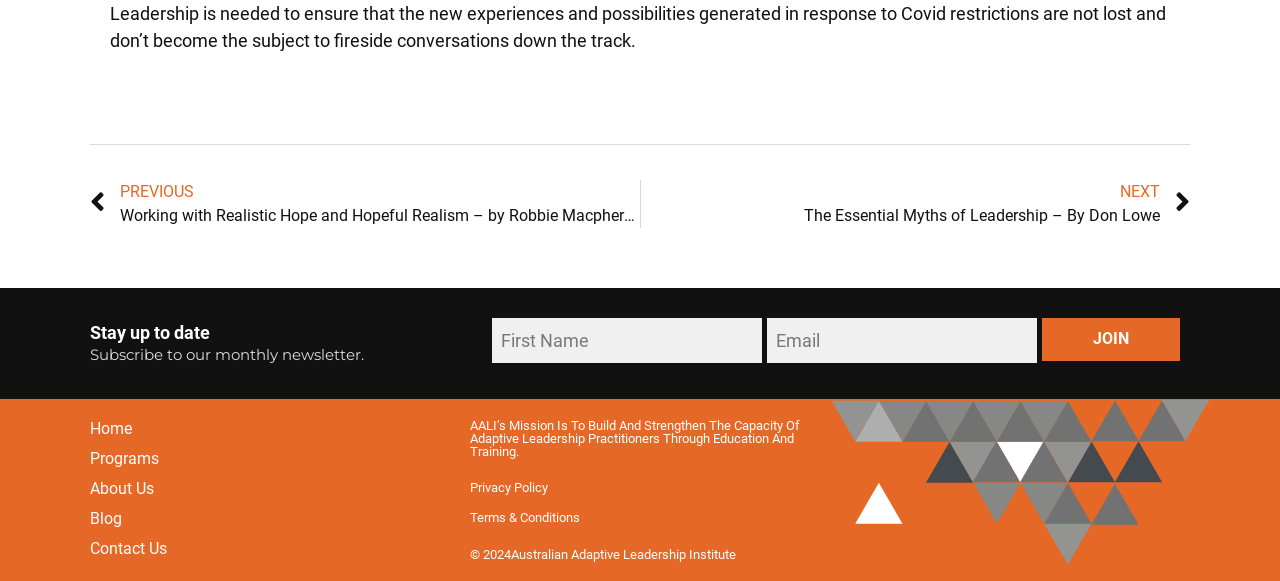Please answer the following question using a single word or phrase: 
What is the name of the organization behind this website?

Australian Adaptive Leadership Institute